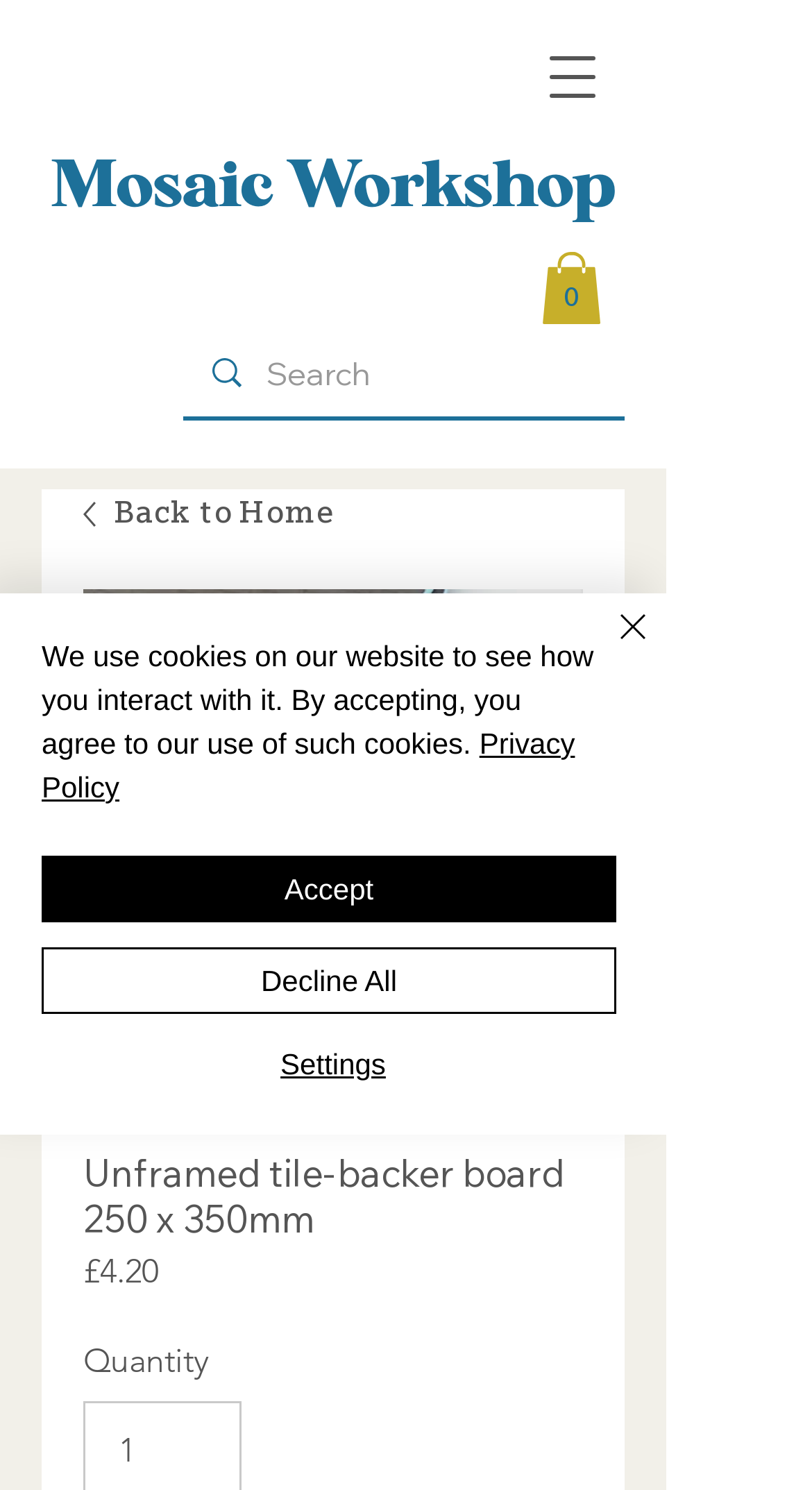What is the name of the product?
By examining the image, provide a one-word or phrase answer.

Unframed tile-backer board 250 x 350mm